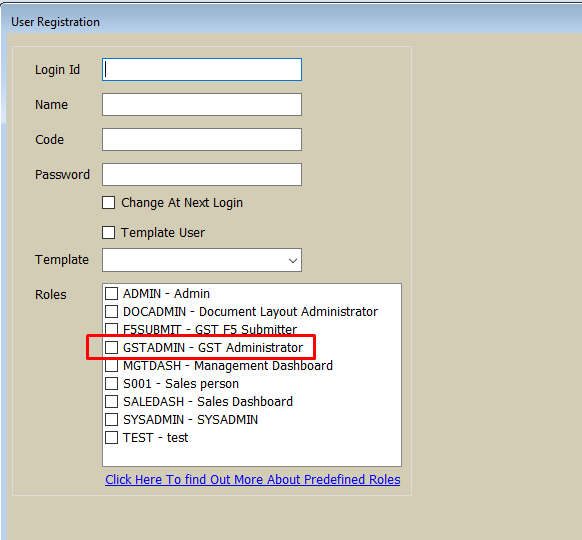What is the purpose of the 'Change password at next login' option?
Answer the question with a single word or phrase by looking at the picture.

To change password at next login